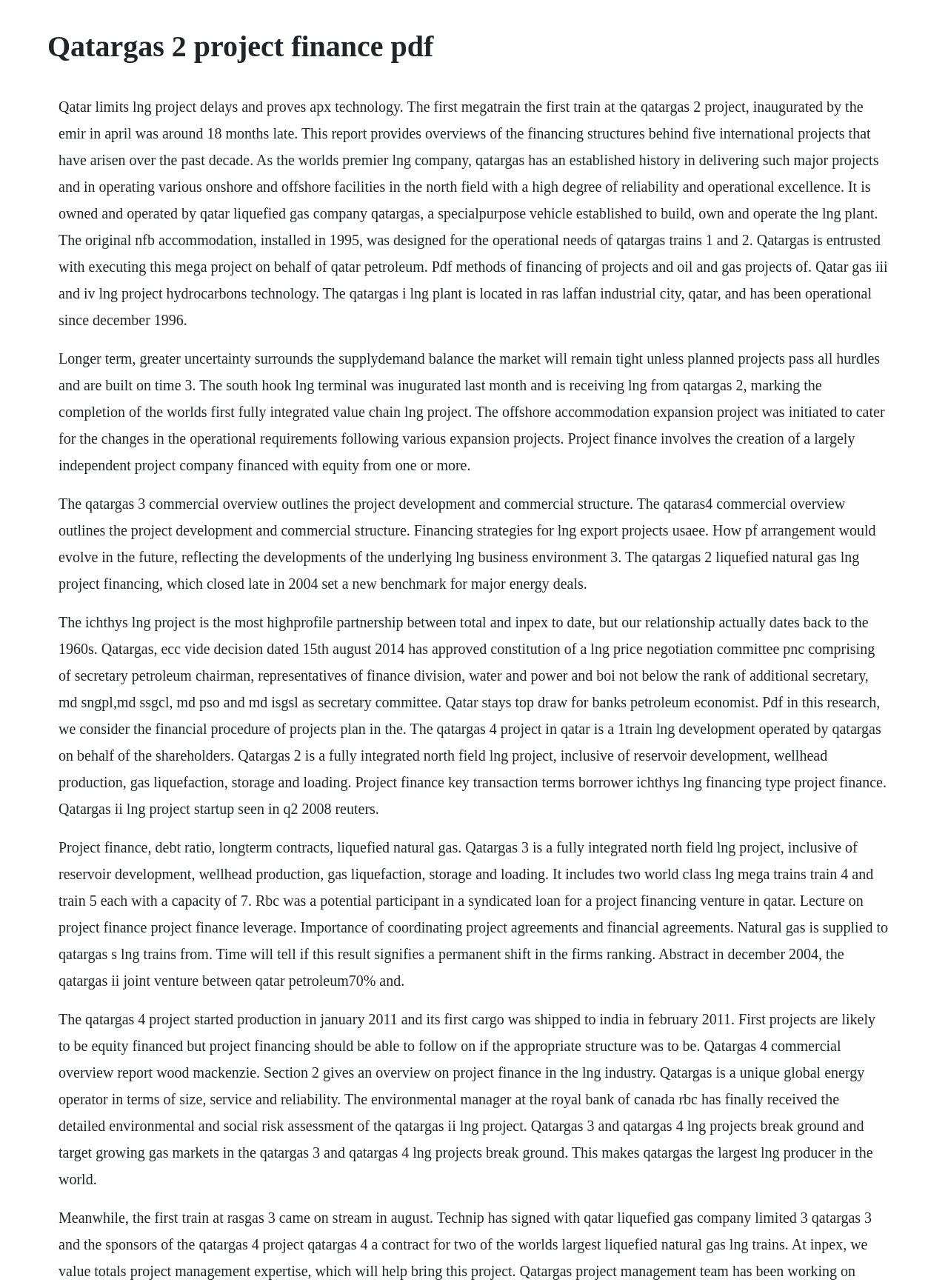Provide a brief response to the question below using one word or phrase:
What is the location of the Qatargas I LNG plant?

Ras Laffan Industrial City, Qatar